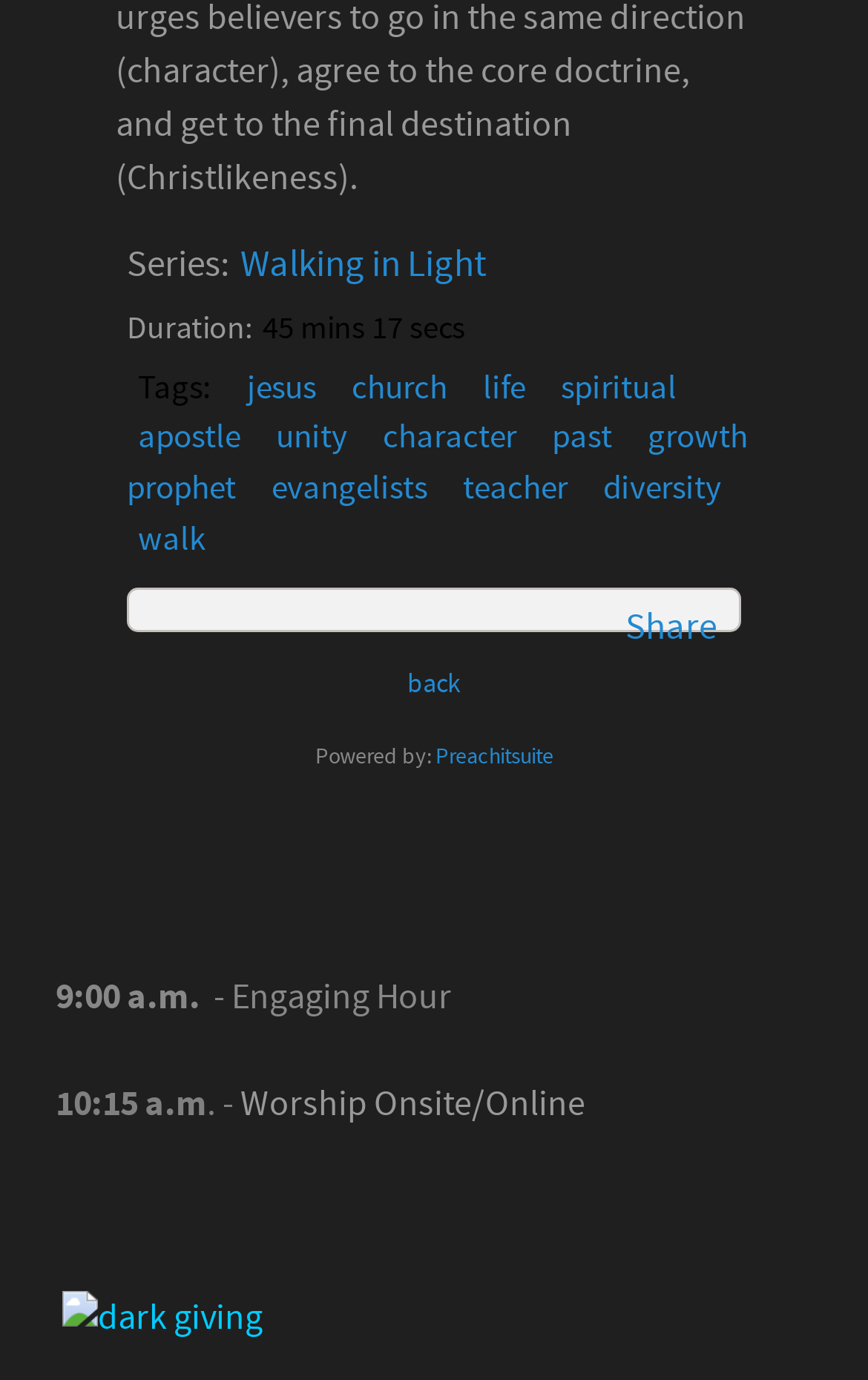Refer to the element description Walking in Light and identify the corresponding bounding box in the screenshot. Format the coordinates as (top-left x, top-left y, bottom-right x, bottom-right y) with values in the range of 0 to 1.

[0.277, 0.174, 0.562, 0.21]